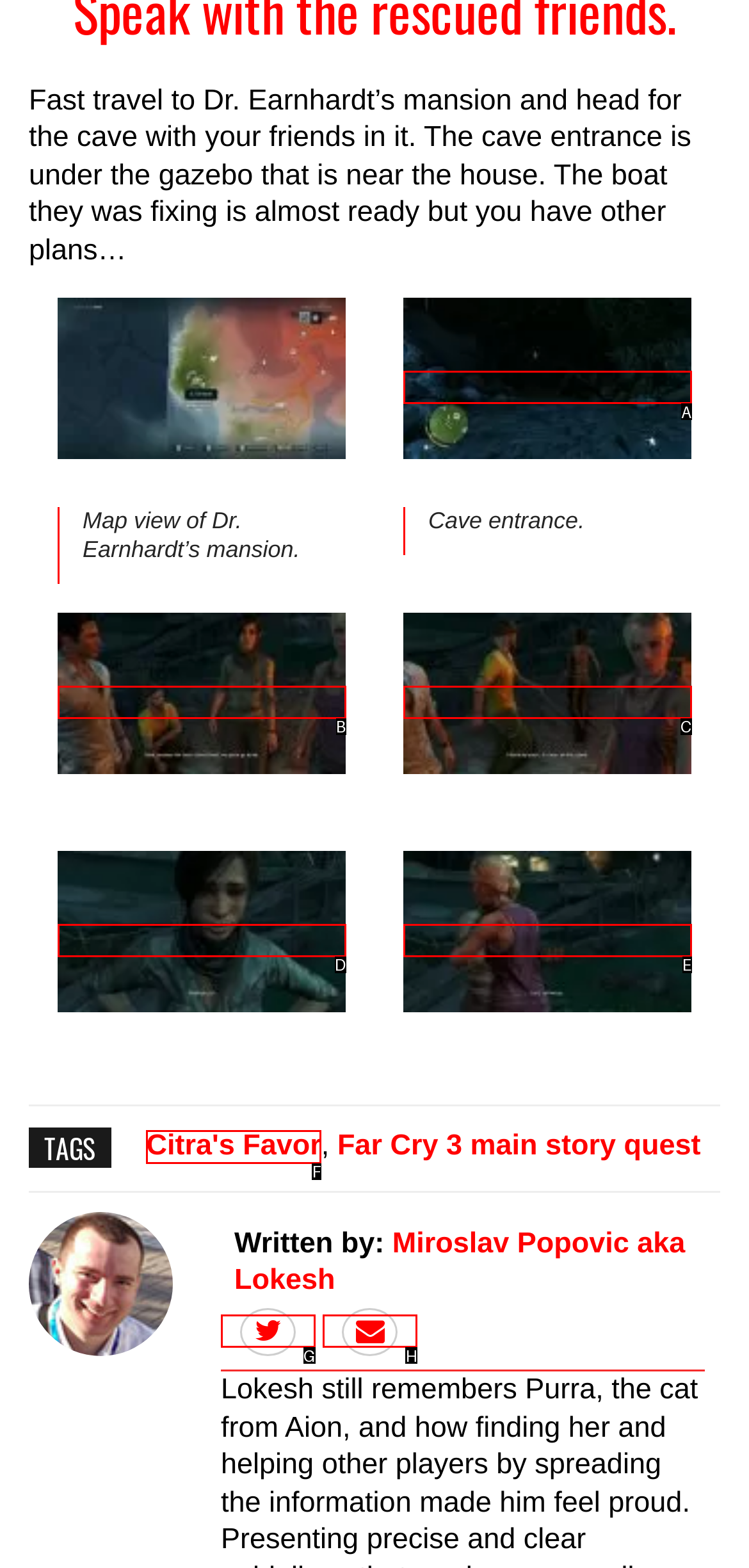Point out the correct UI element to click to carry out this instruction: View Citra's Favor
Answer with the letter of the chosen option from the provided choices directly.

F